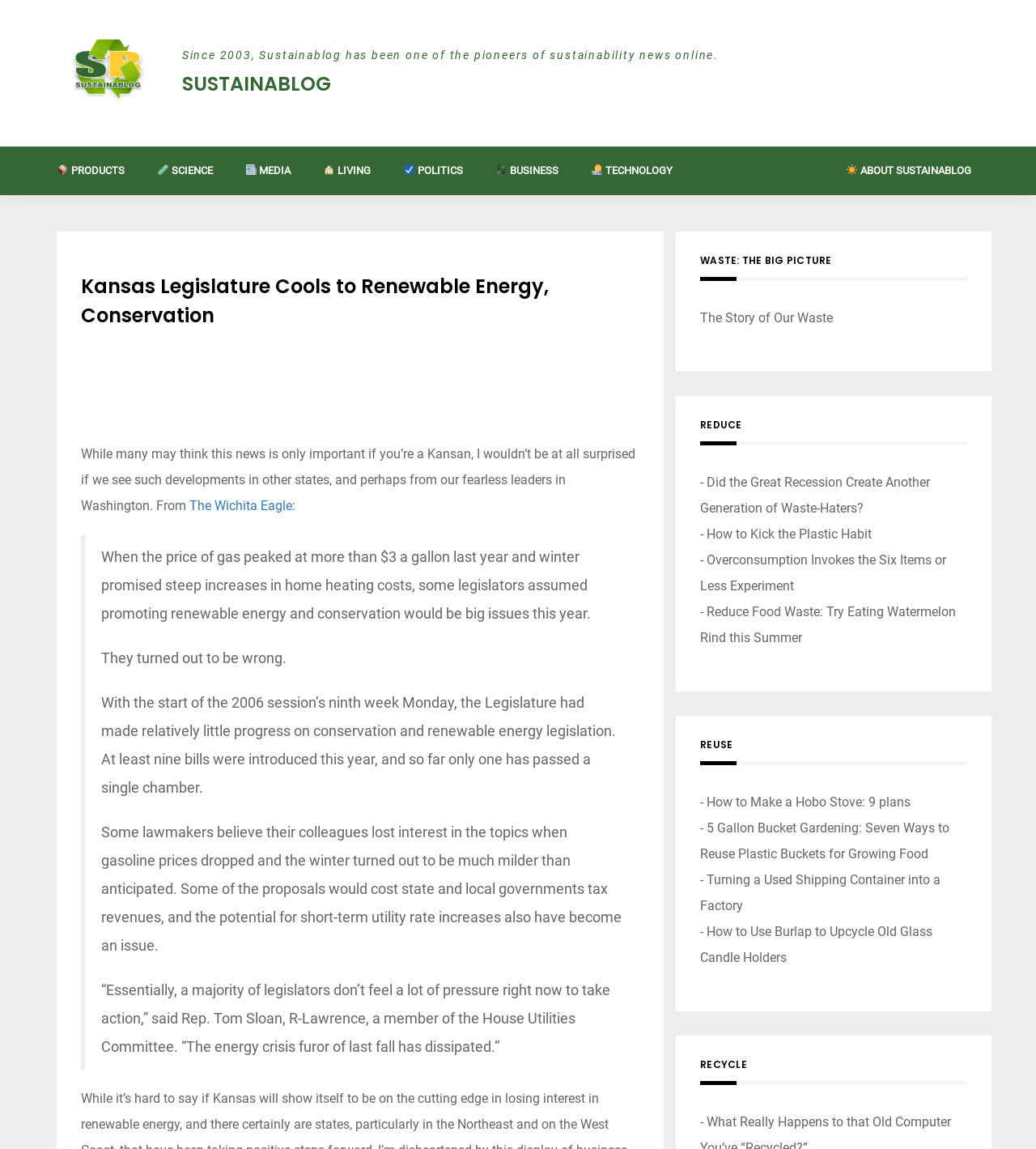What are the three Rs listed in the WASTE section?
Carefully analyze the image and provide a thorough answer to the question.

I determined the answer by looking at the WASTE section, which lists the three Rs as headings: REDUCE, REUSE, and RECYCLE. These are the three principles of waste management and sustainability.